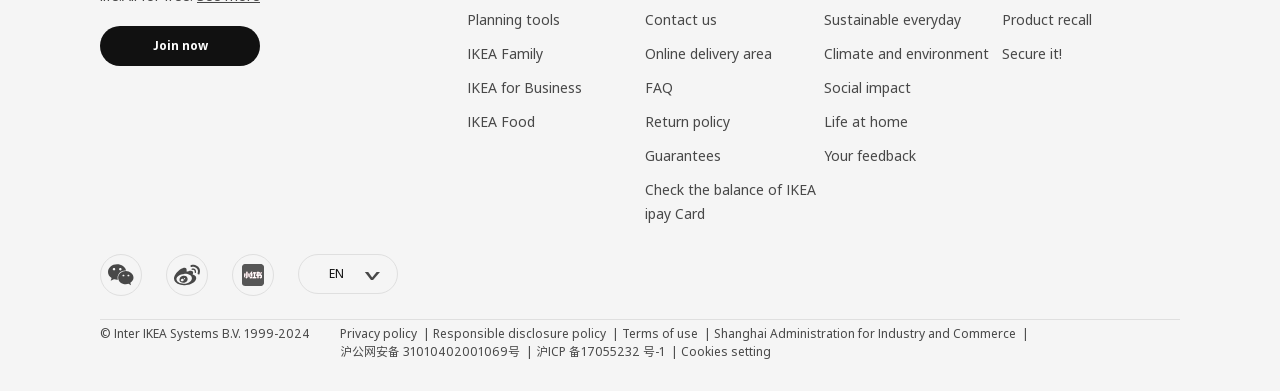Determine the coordinates of the bounding box for the clickable area needed to execute this instruction: "Change the language".

[0.233, 0.649, 0.311, 0.751]